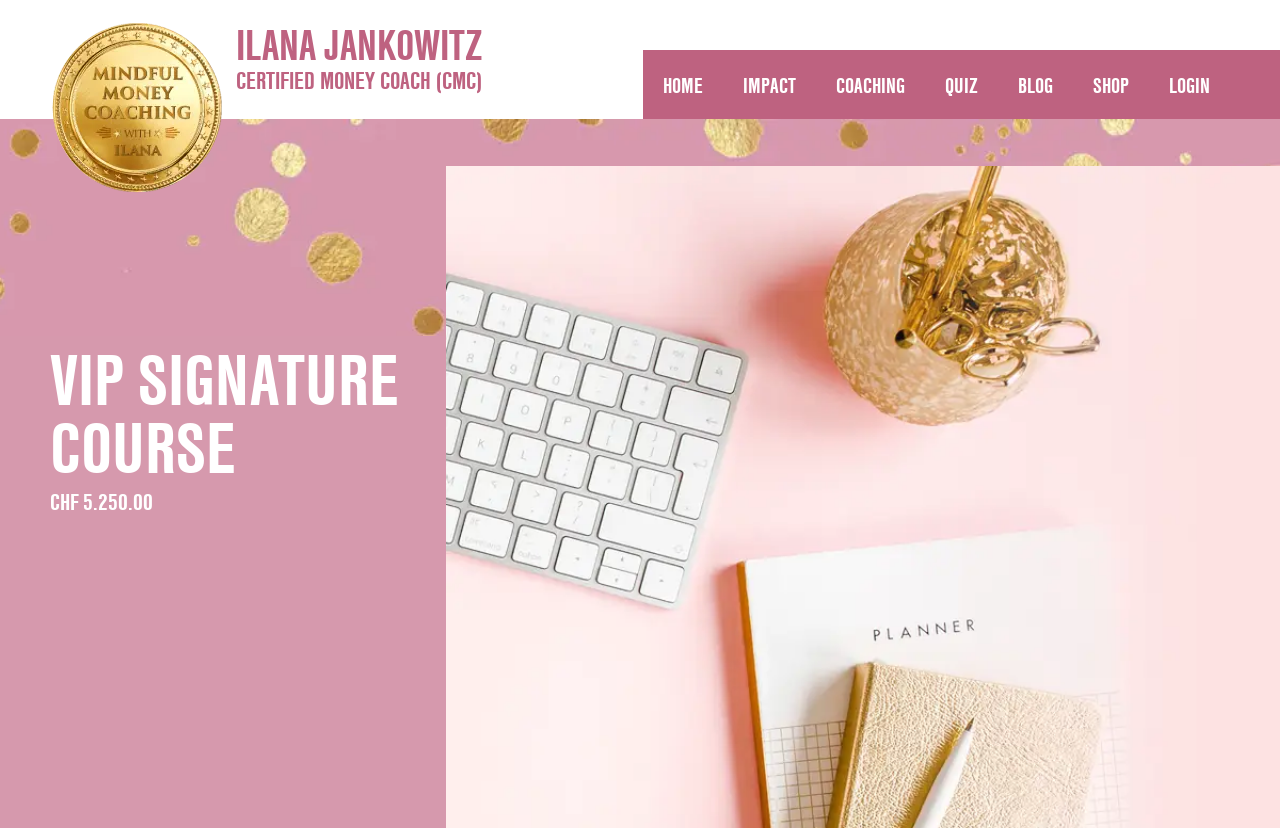What is the logo located at the top of the page? From the image, respond with a single word or brief phrase.

Left side